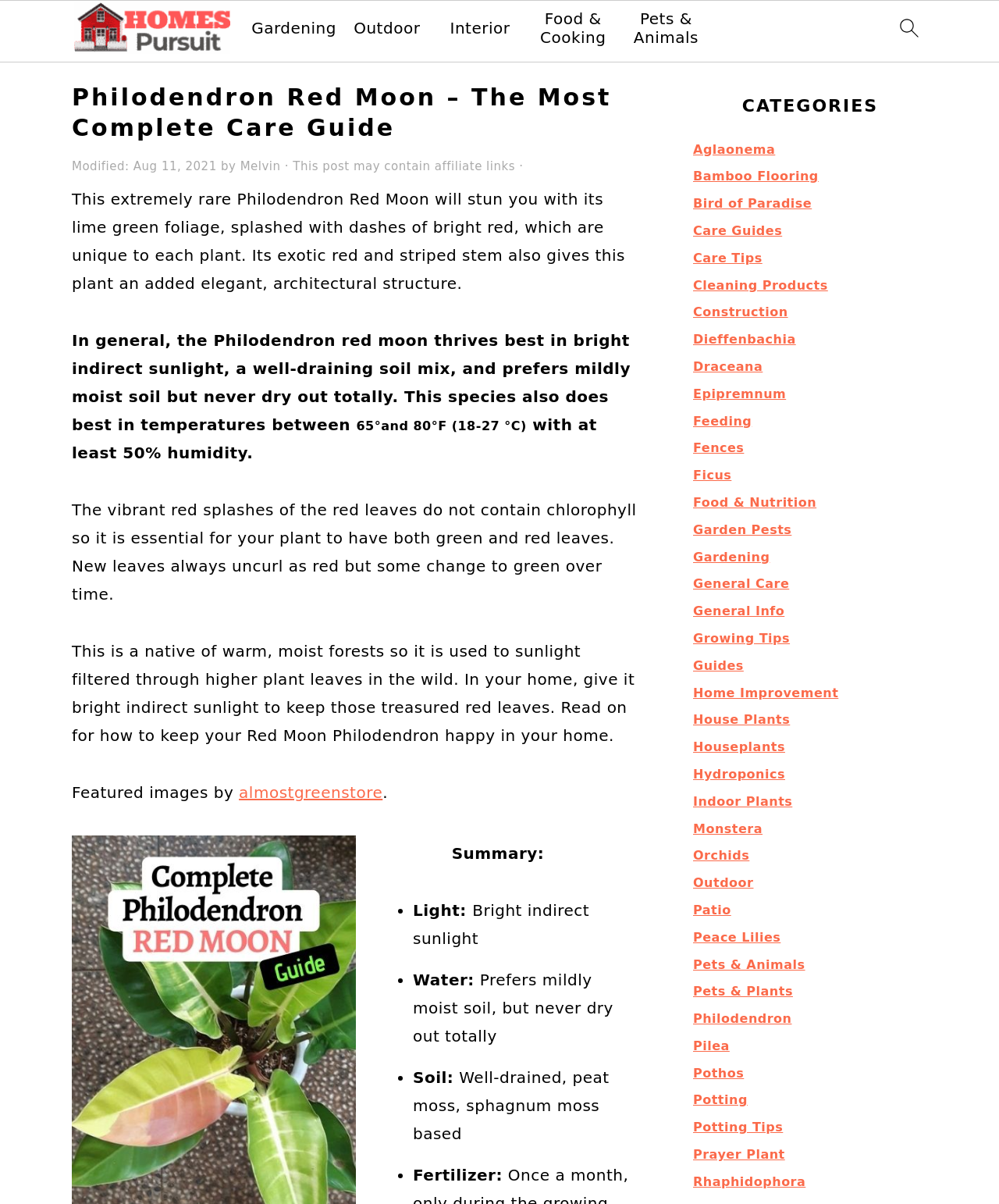Identify the bounding box coordinates of the element to click to follow this instruction: 'go to homepage'. Ensure the coordinates are four float values between 0 and 1, provided as [left, top, right, bottom].

[0.074, 0.001, 0.23, 0.052]